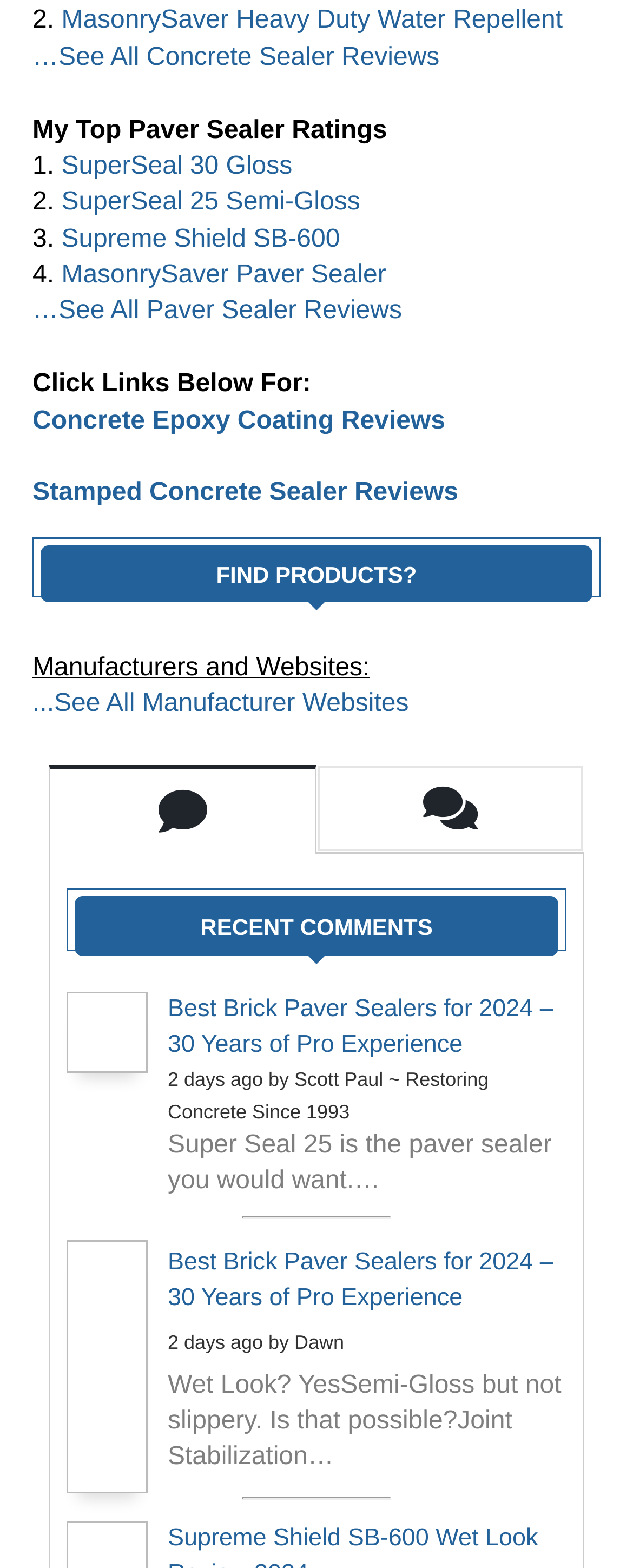Please determine the bounding box coordinates of the element to click on in order to accomplish the following task: "Check out SuperSeal 30 Gloss". Ensure the coordinates are four float numbers ranging from 0 to 1, i.e., [left, top, right, bottom].

[0.097, 0.097, 0.462, 0.115]